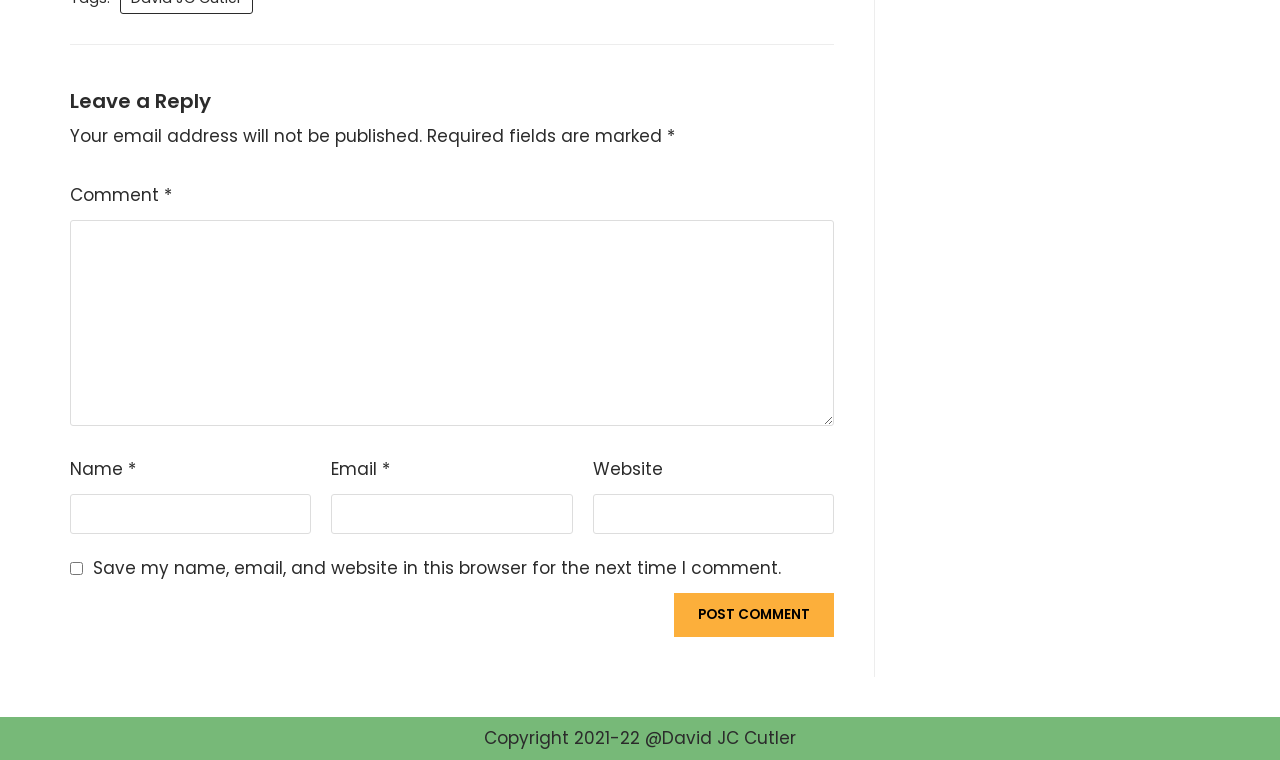Please give a concise answer to this question using a single word or phrase: 
What is the label of the button at the bottom of the webpage?

Post Comment